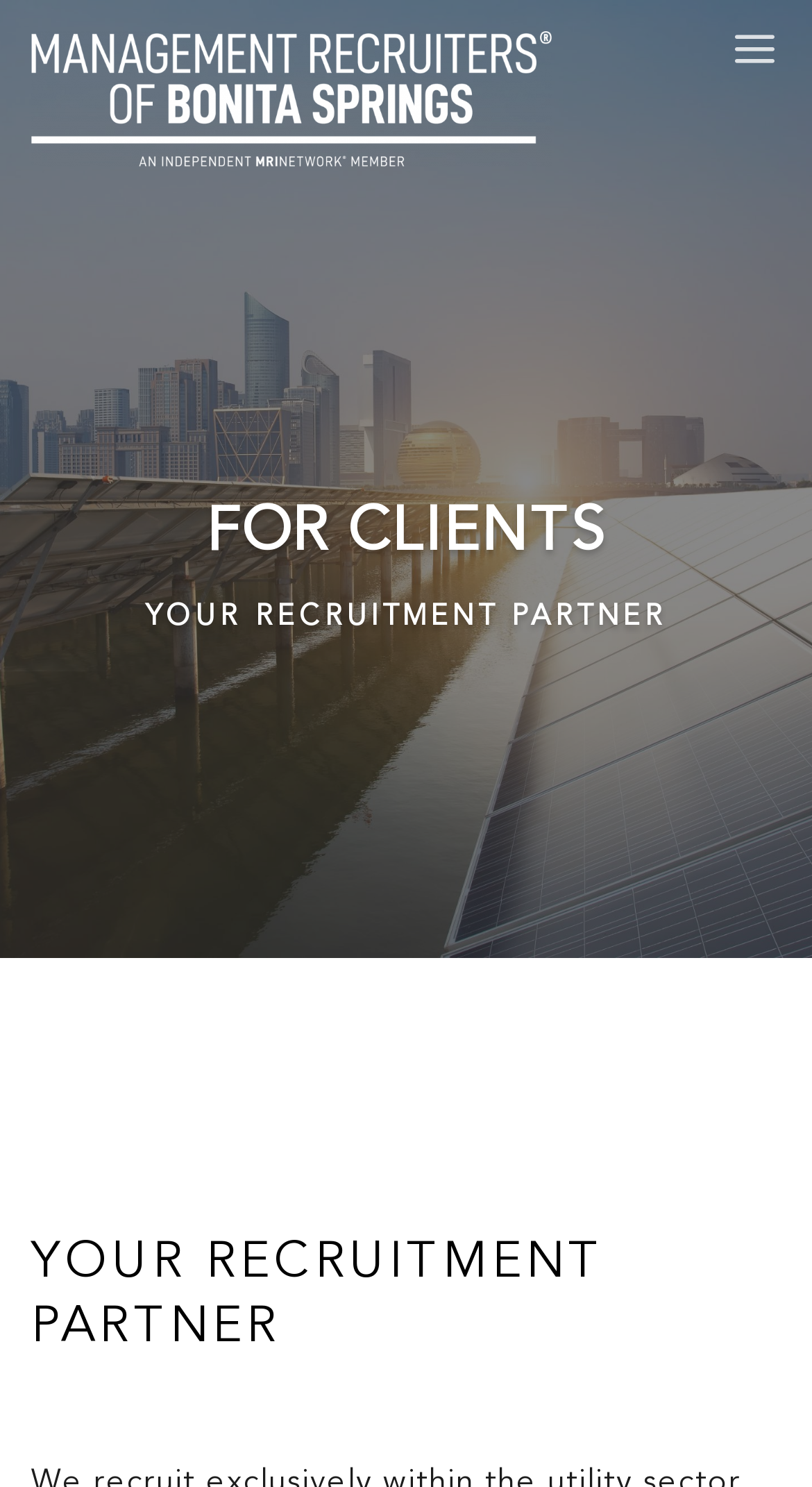What is the name of the company logo?
Please give a detailed and elaborate answer to the question based on the image.

I found an image element with the text 'Bonita' and a bounding box of [0.038, 0.021, 0.679, 0.113], which suggests that it is the company logo.